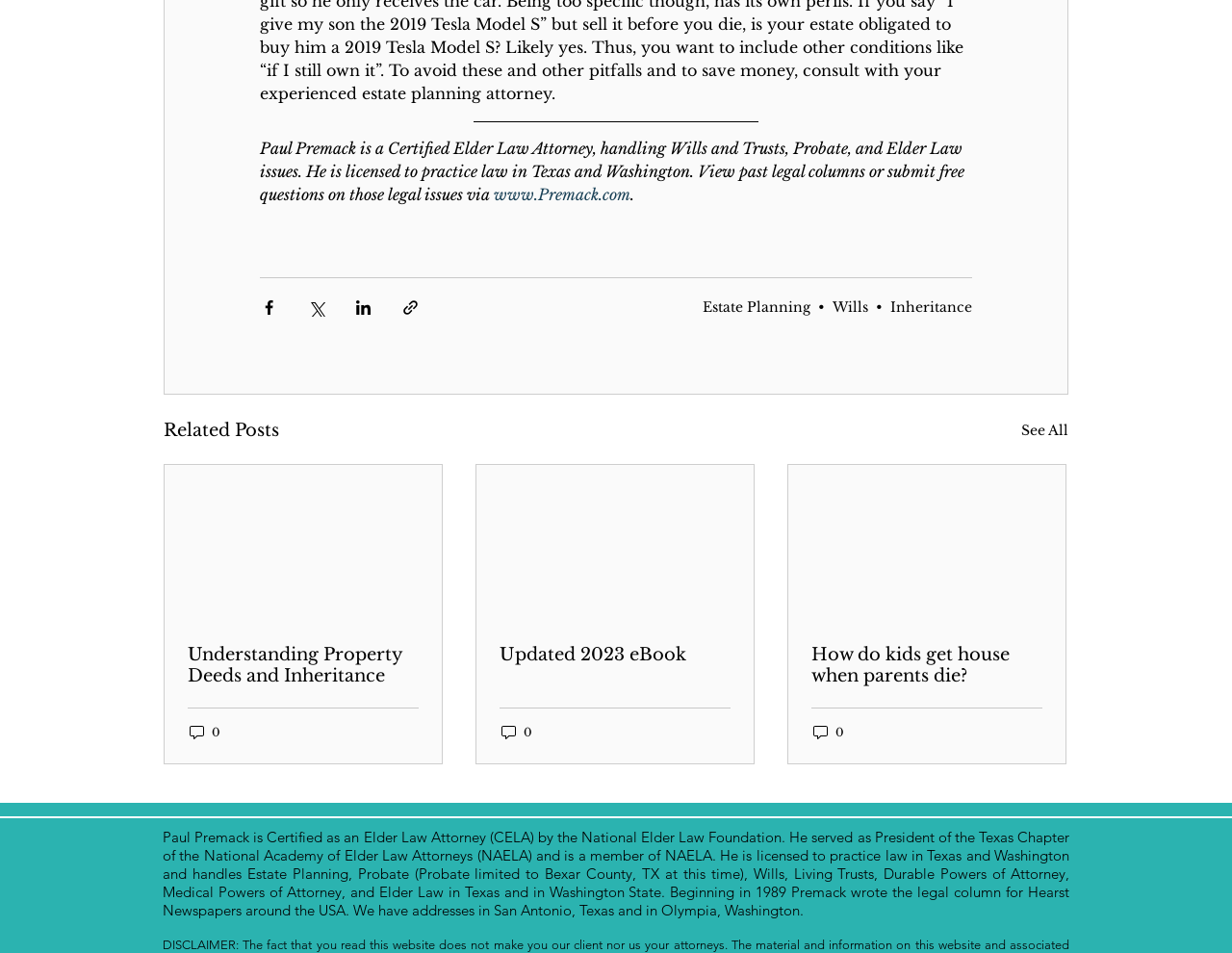Determine the bounding box coordinates for the element that should be clicked to follow this instruction: "Read about Estate Planning". The coordinates should be given as four float numbers between 0 and 1, in the format [left, top, right, bottom].

[0.57, 0.313, 0.658, 0.331]